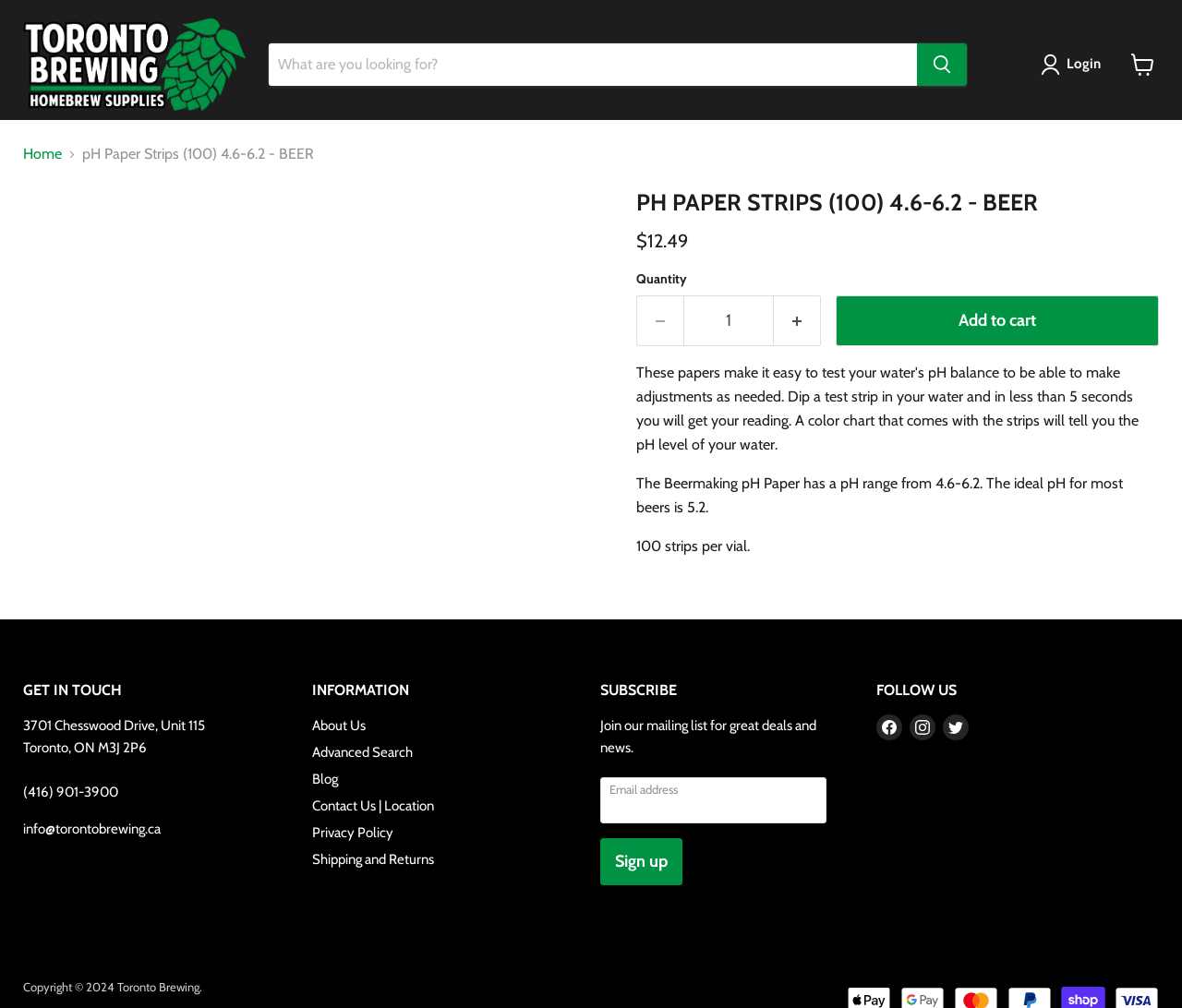Determine the bounding box coordinates of the element that should be clicked to execute the following command: "Visit Facebook page".

None